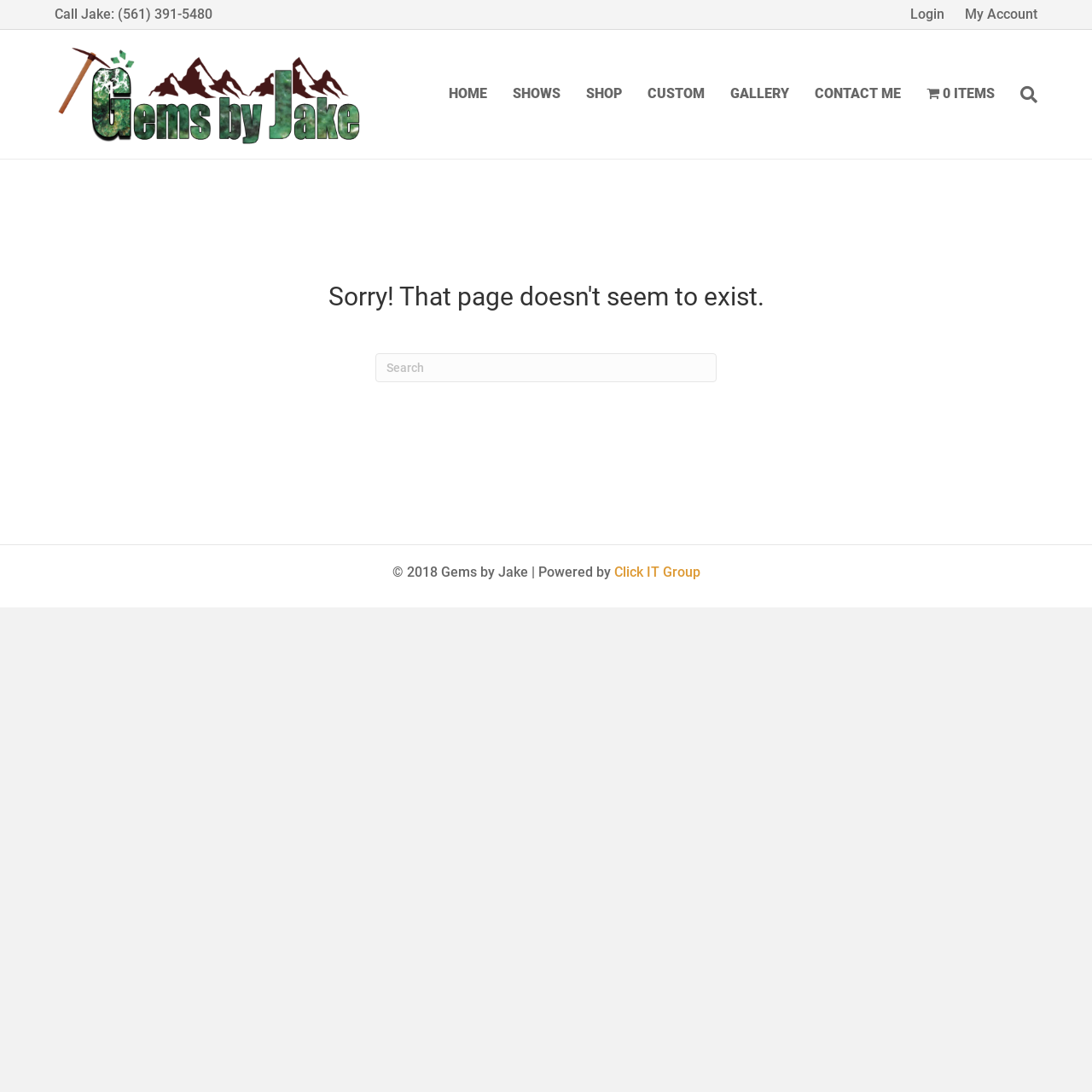What is the error message on the page?
Can you give a detailed and elaborate answer to the question?

The error message on the page is a heading element that says 'Sorry! That page doesn't seem to exist.', which is located in the main content area of the page.